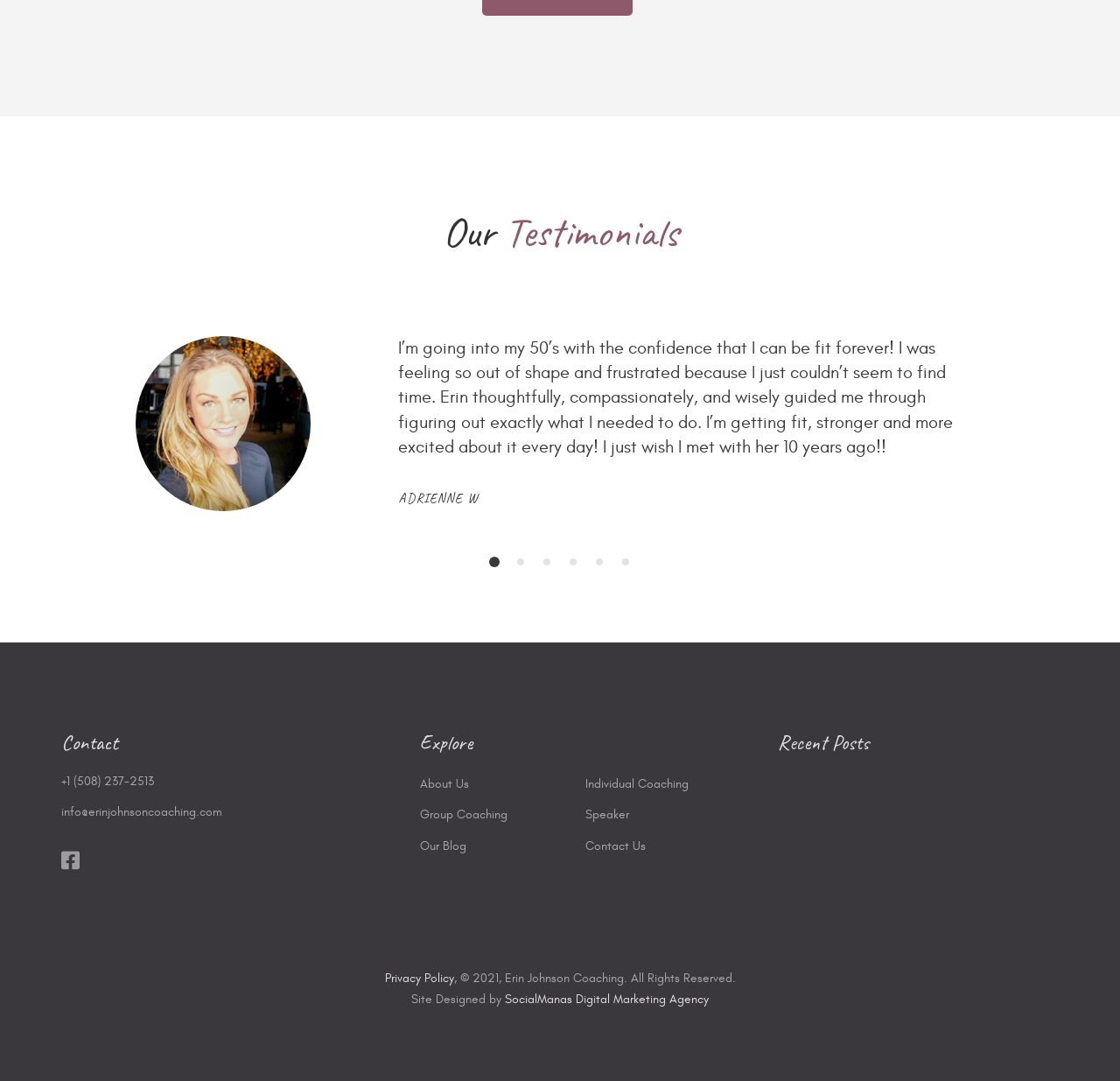Find and provide the bounding box coordinates for the UI element described with: "The When/Then game".

[0.695, 0.74, 0.808, 0.762]